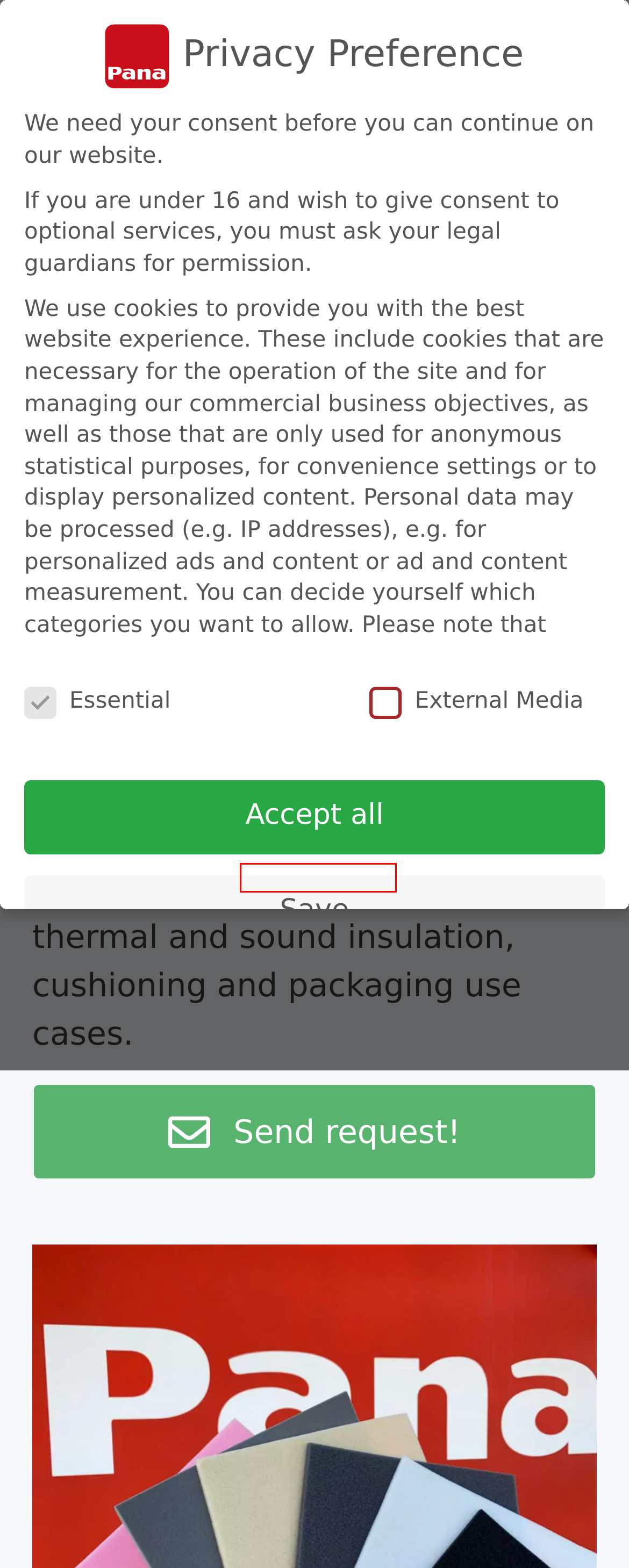Observe the provided screenshot of a webpage that has a red rectangle bounding box. Determine the webpage description that best matches the new webpage after clicking the element inside the red bounding box. Here are the candidates:
A. Data protection
B. Filter Foam / PPI Foam
C. Technische Schaumstoffe für die Industrie
D. Further Materials of Foam
E. Technical foams for industry
F. Imprint
G. Make a non-binding enquiry
H. Cutting foam

A